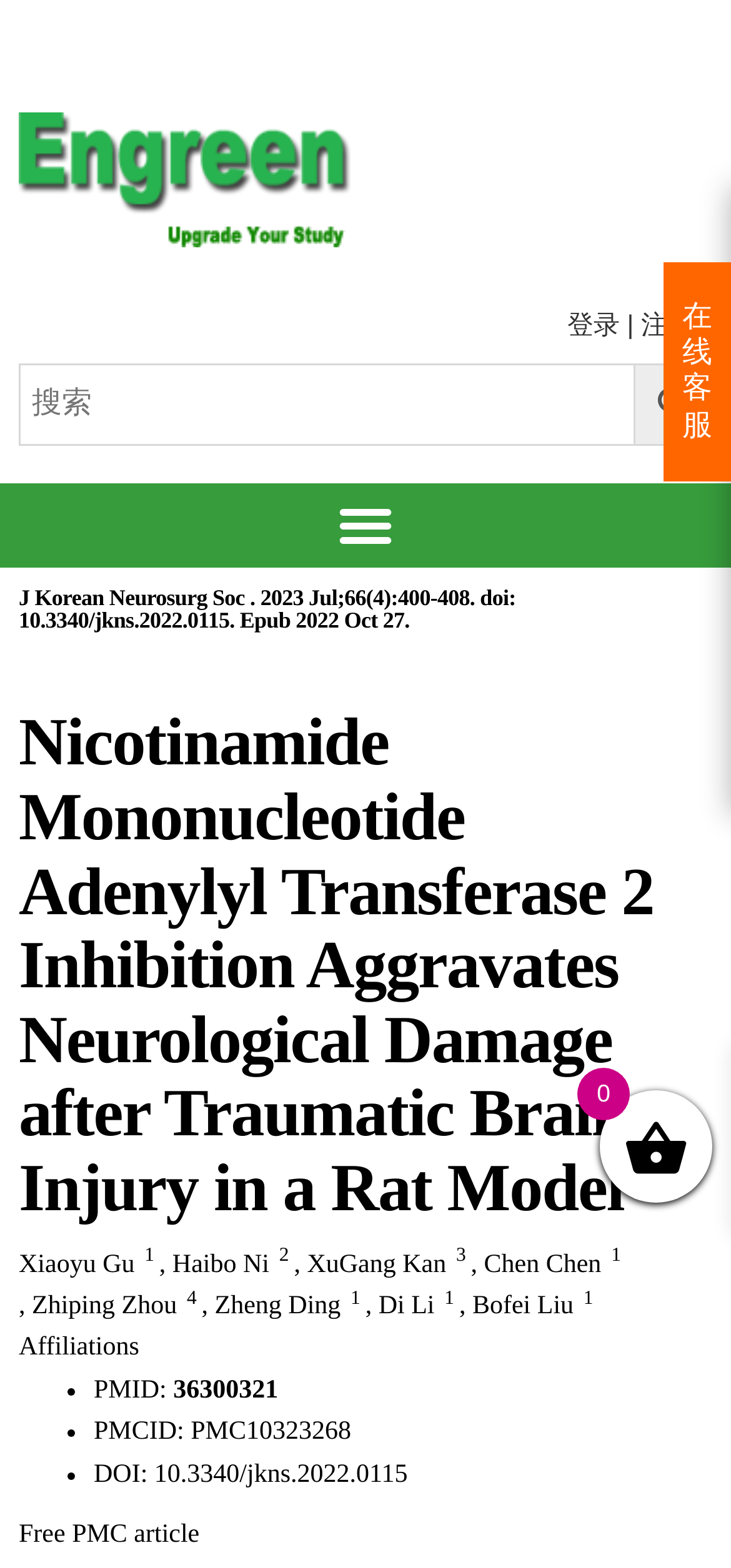Respond with a single word or phrase to the following question: What is the title of the article?

Nicotinamide Mononucleotide Adenylyl Transferase 2 Inhibition Aggravates Neurological Damage after Traumatic Brain Injury in a Rat Model